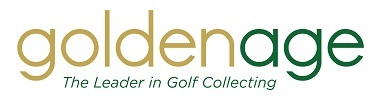Provide a one-word or short-phrase answer to the question:
What is Golden Age Auctions specialized in?

golf collecting